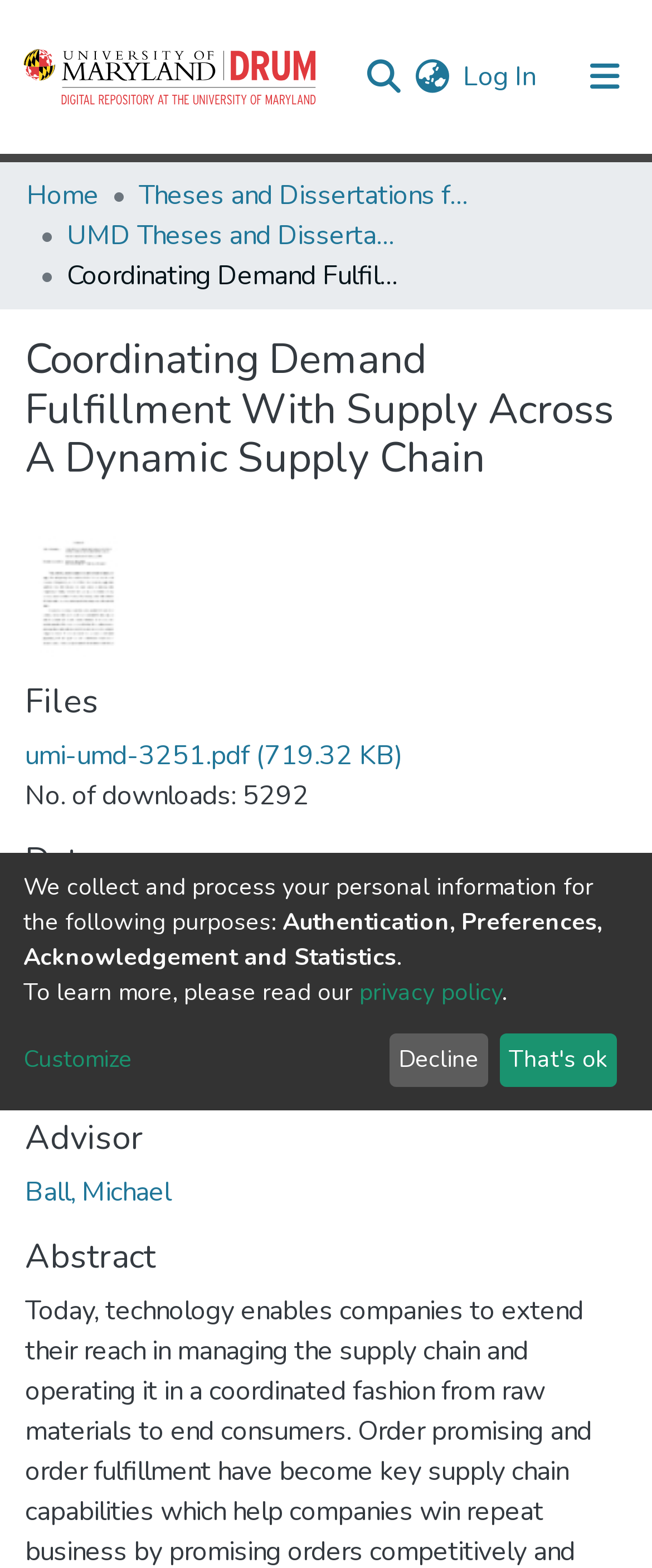Identify the bounding box coordinates of the clickable region necessary to fulfill the following instruction: "Toggle navigation". The bounding box coordinates should be four float numbers between 0 and 1, i.e., [left, top, right, bottom].

[0.856, 0.028, 1.0, 0.07]